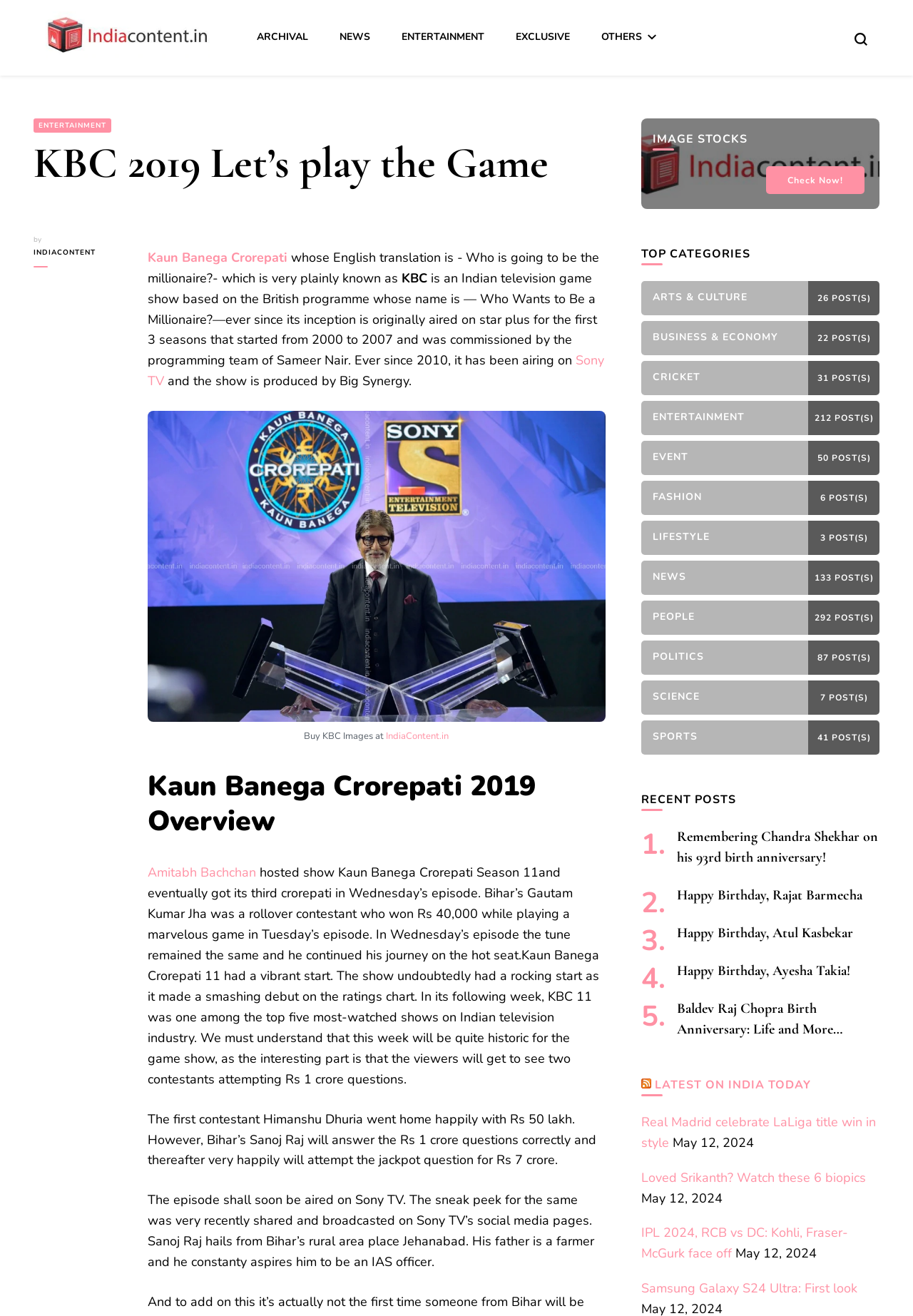Please find the top heading of the webpage and generate its text.

KBC 2019 Let’s play the Game